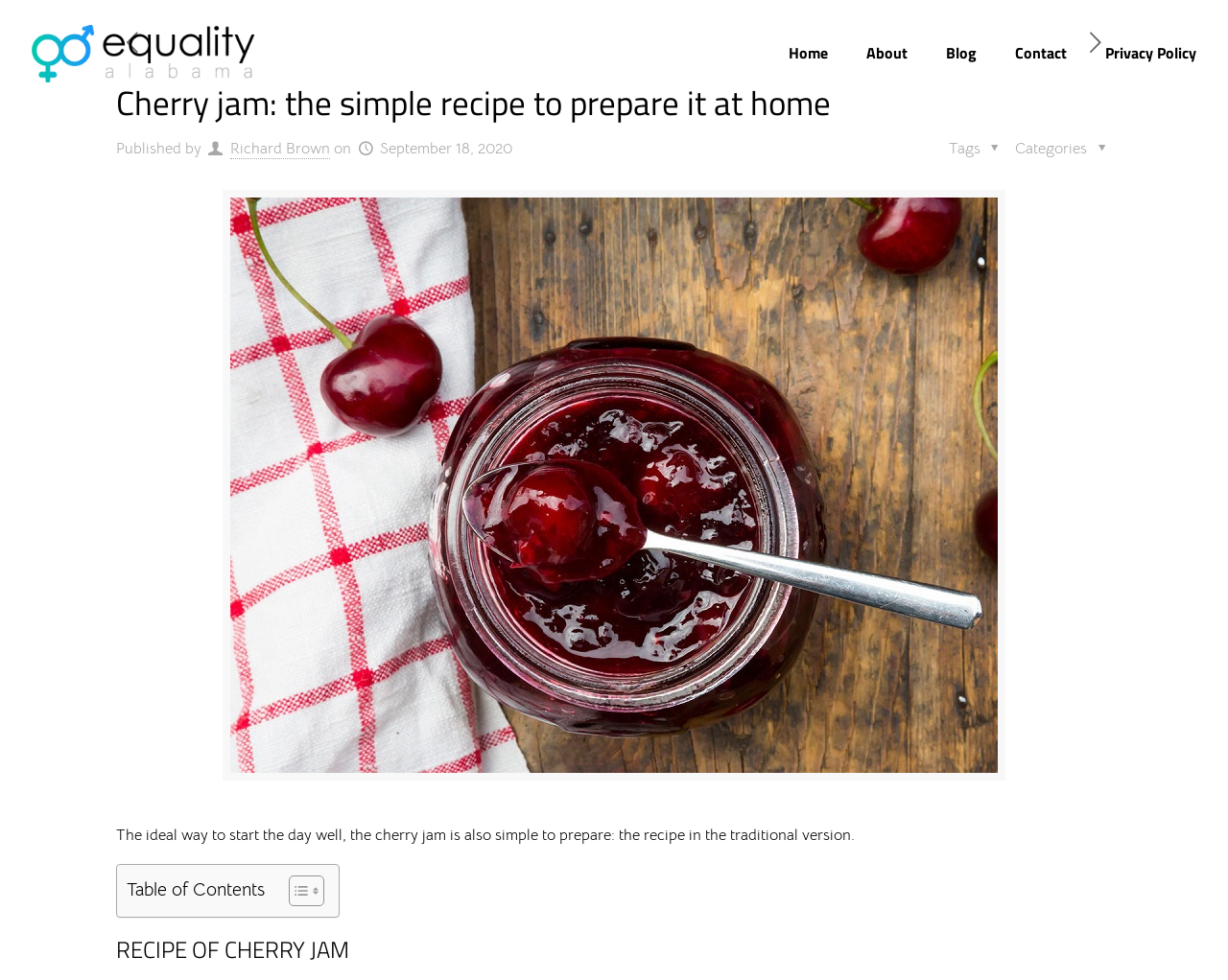Carefully examine the image and provide an in-depth answer to the question: What is the author of the article?

I found the author's name by looking at the text 'Published by' and the link next to it, which says 'Richard Brown'.